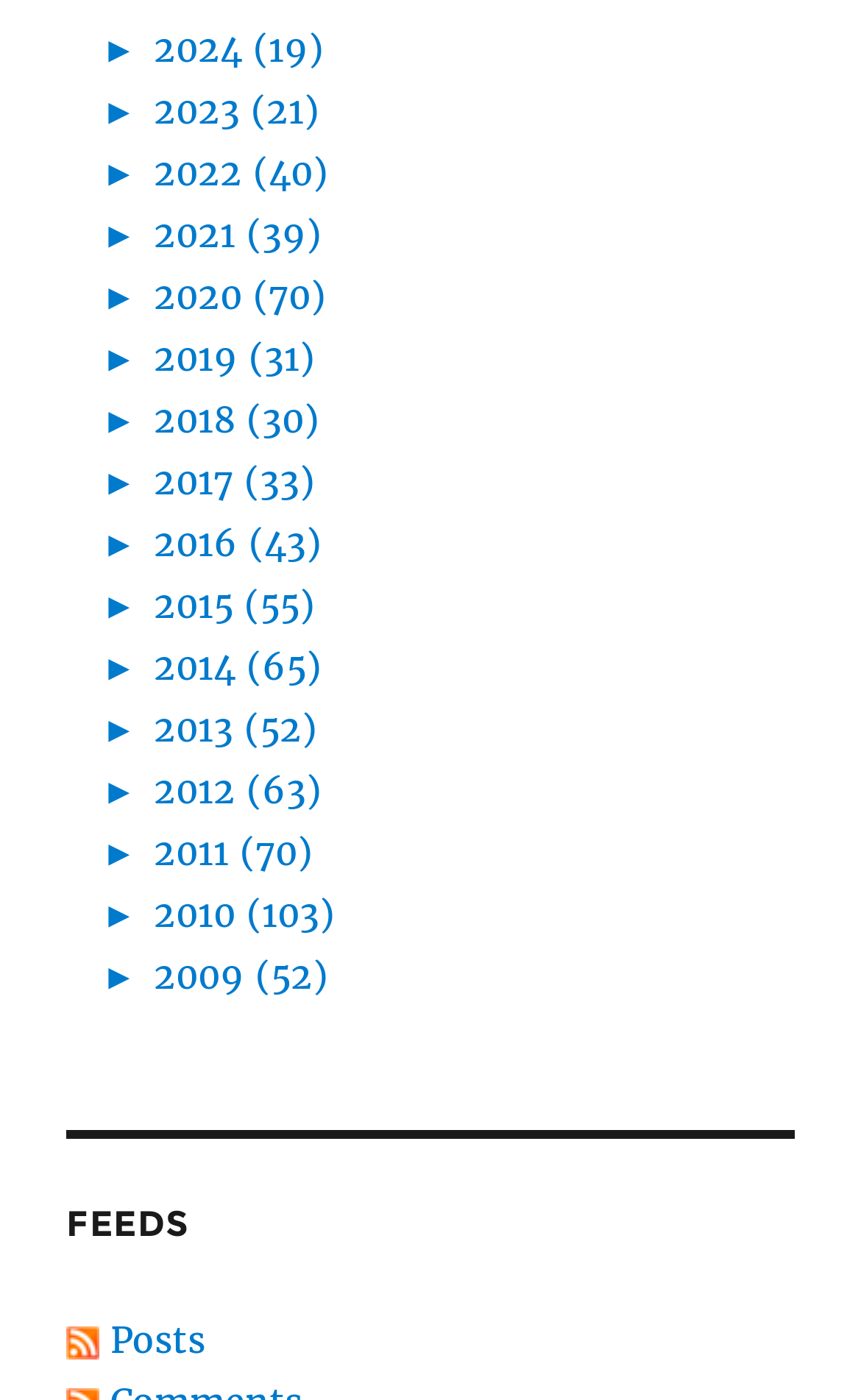Are the years listed in chronological order?
Look at the image and provide a short answer using one word or a phrase.

No